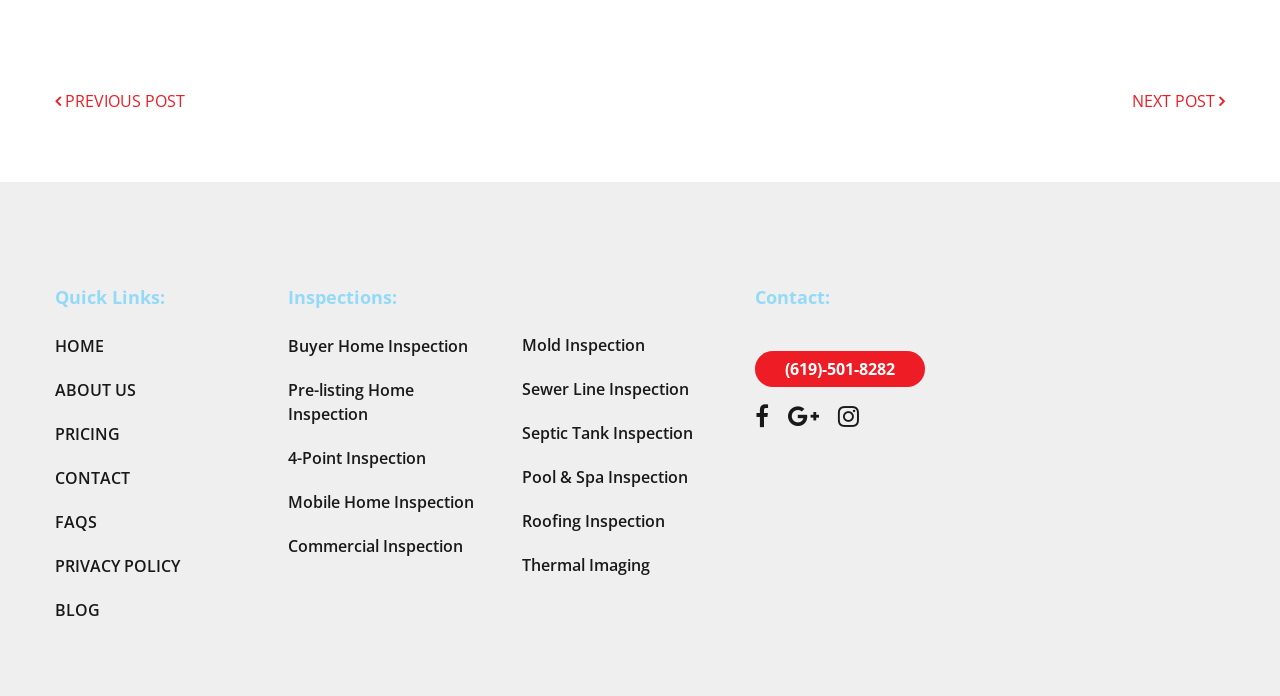Please locate the bounding box coordinates of the region I need to click to follow this instruction: "go to previous post".

[0.043, 0.129, 0.145, 0.161]